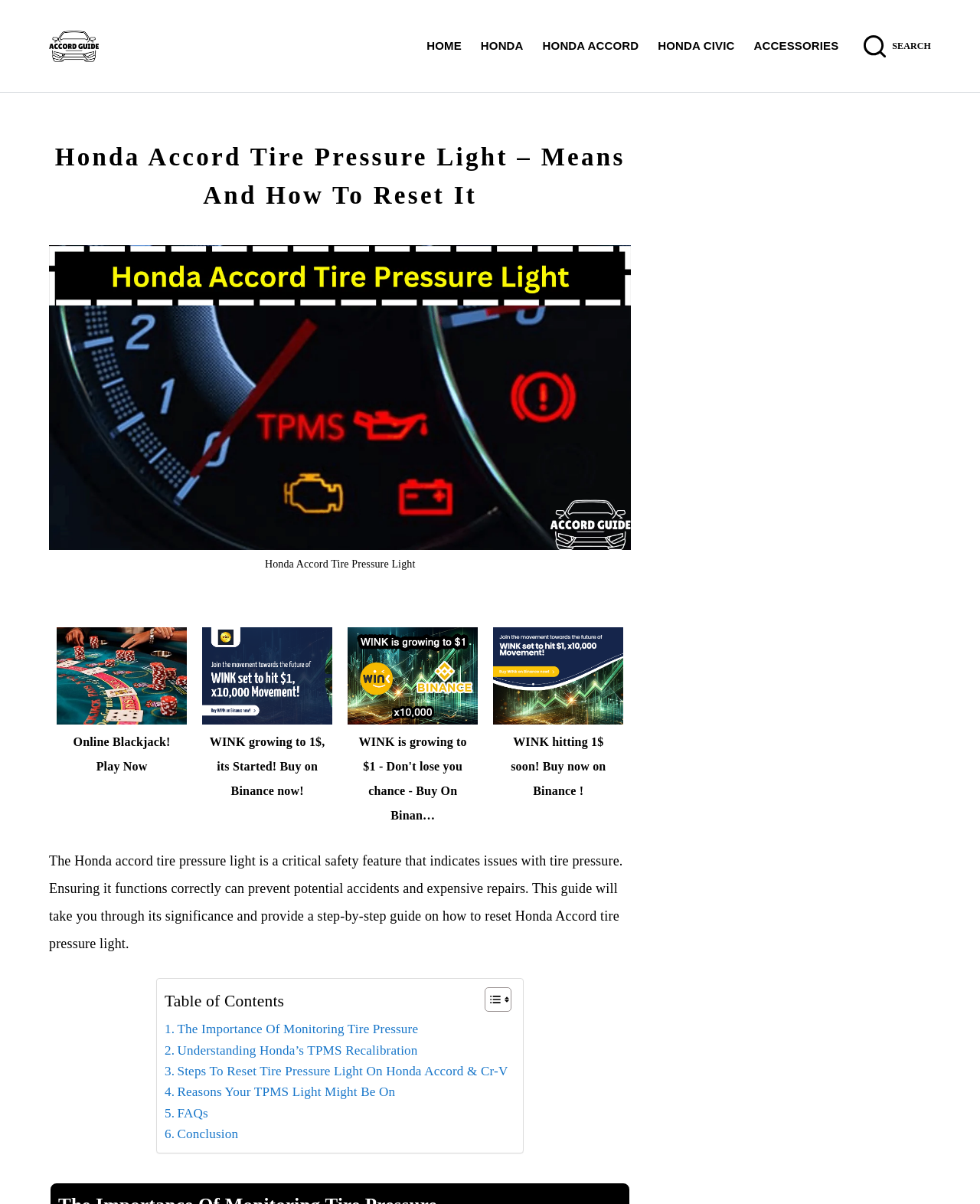Using the provided element description: "Skip to content", determine the bounding box coordinates of the corresponding UI element in the screenshot.

[0.0, 0.0, 0.031, 0.013]